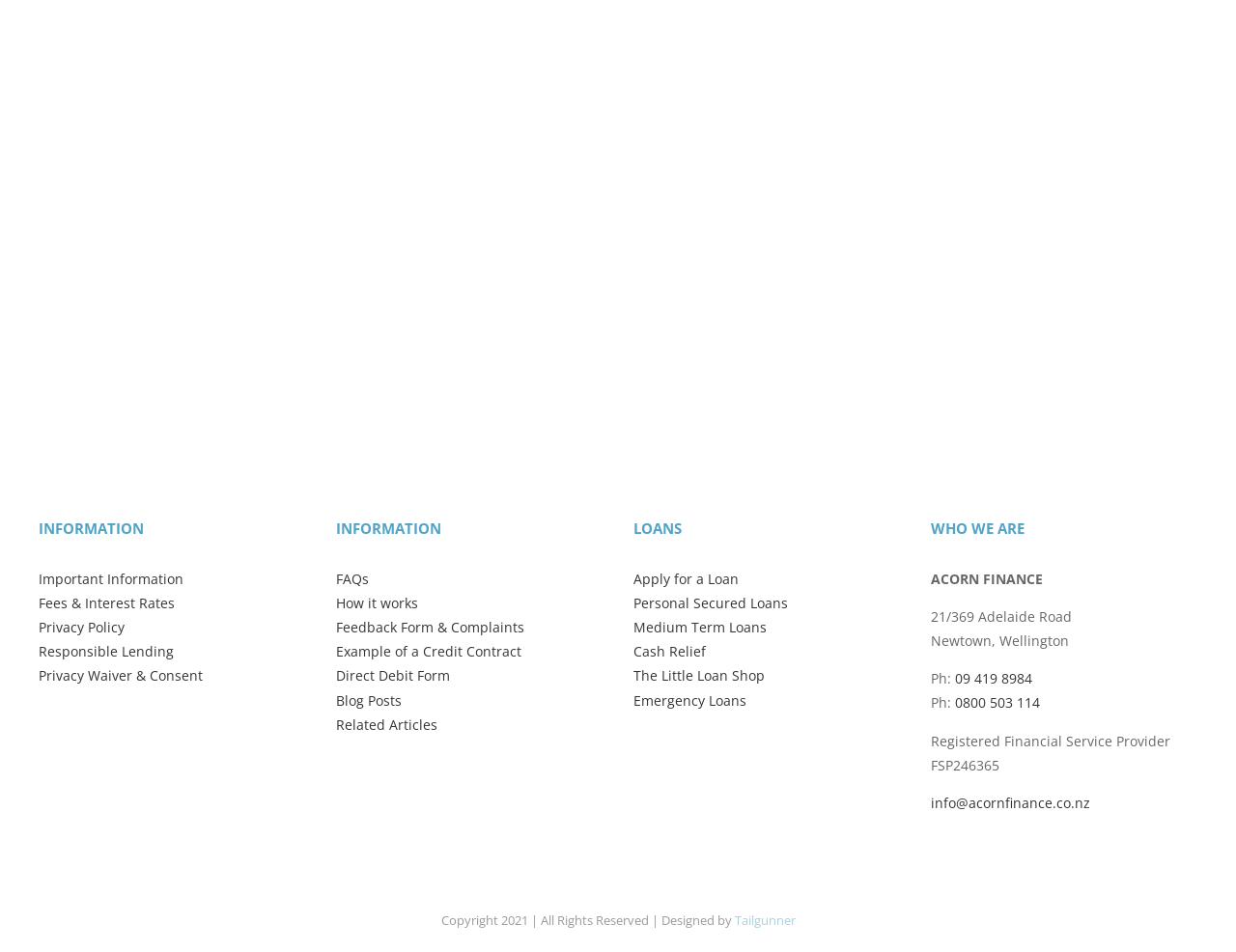Locate the bounding box coordinates of the clickable region necessary to complete the following instruction: "View 'Fees & Interest Rates'". Provide the coordinates in the format of four float numbers between 0 and 1, i.e., [left, top, right, bottom].

[0.031, 0.624, 0.141, 0.643]